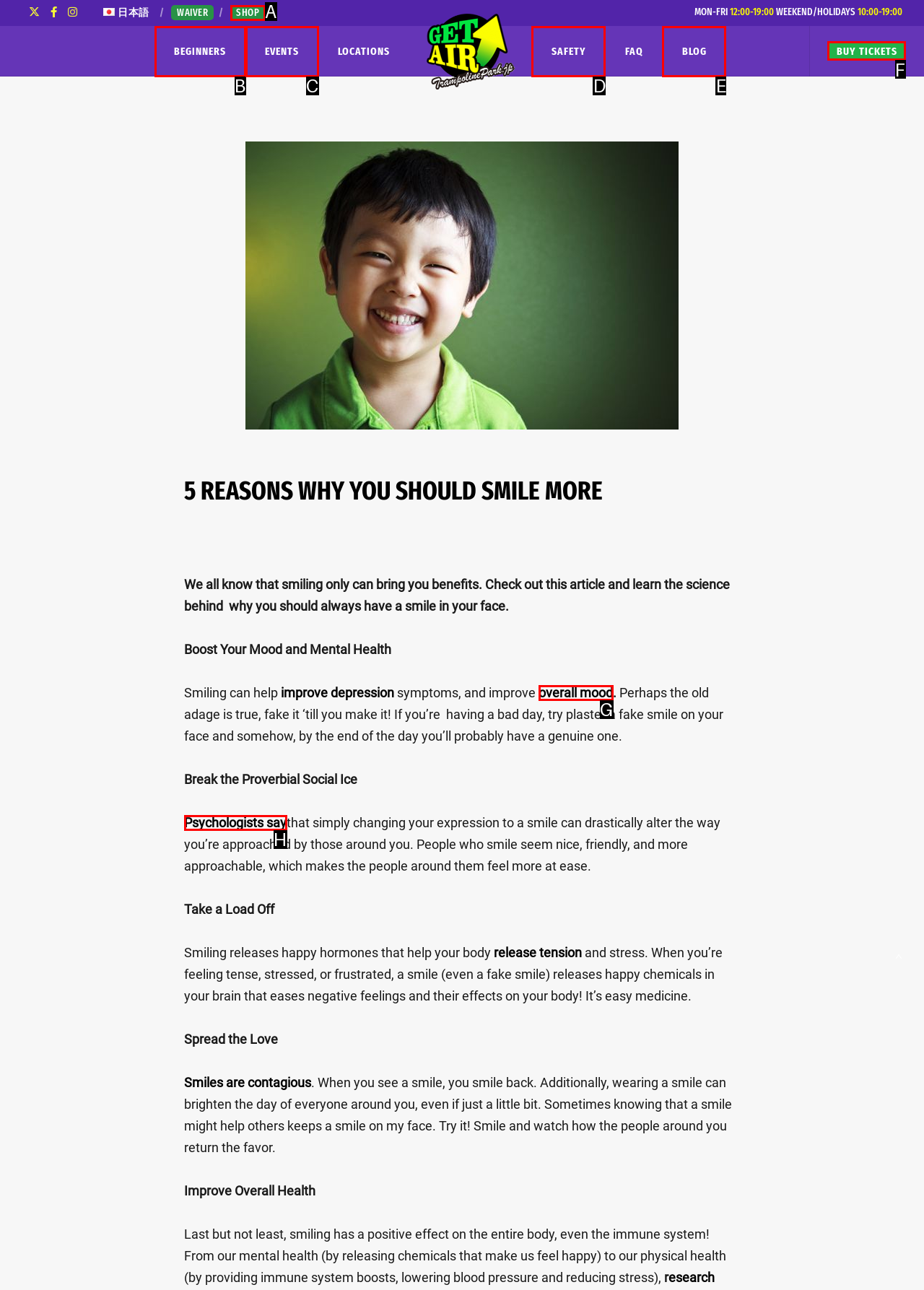Tell me which option I should click to complete the following task: Click the 'BUY TICKETS' link Answer with the option's letter from the given choices directly.

F